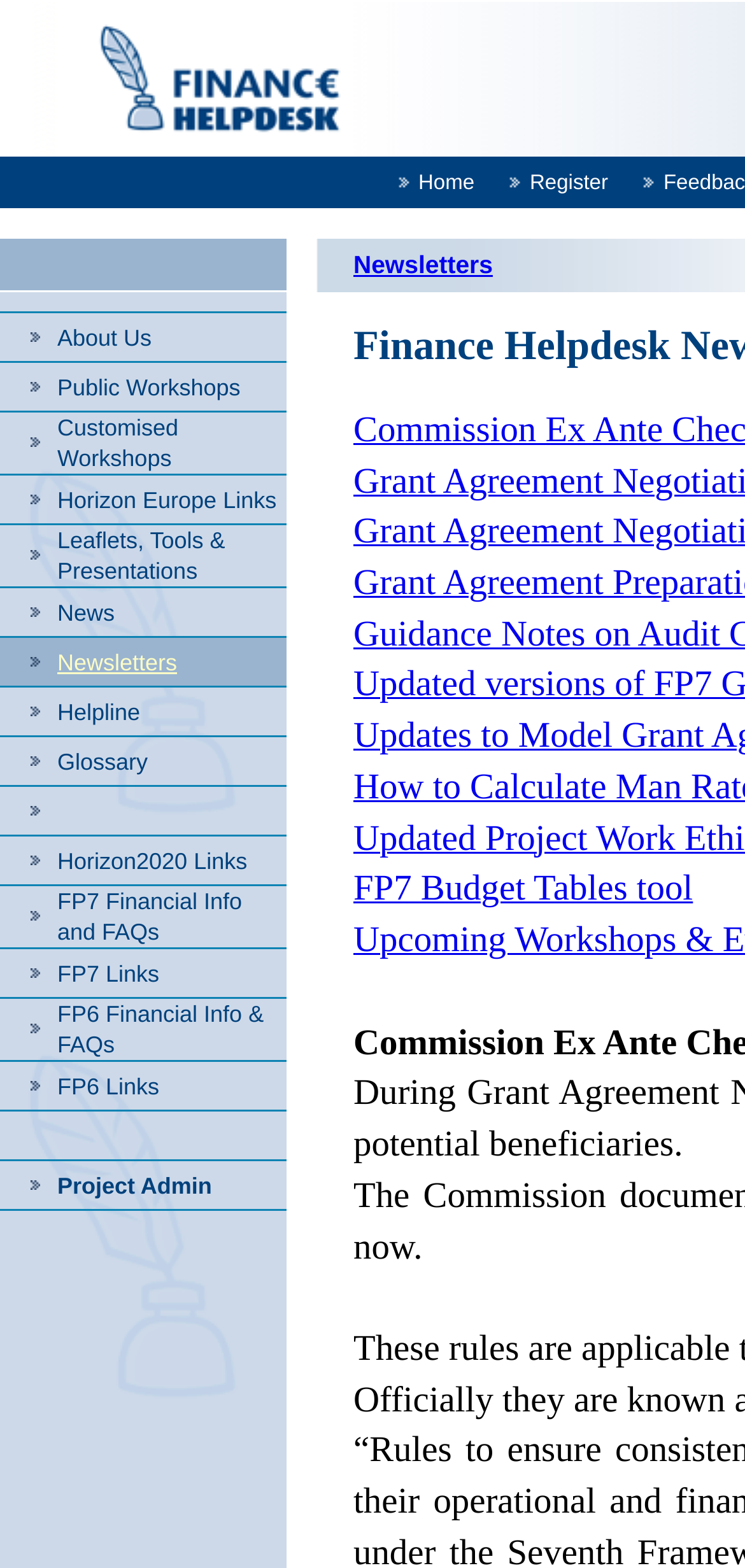Please determine and provide the text content of the webpage's heading.

Finance Helpdesk Newsletter #13